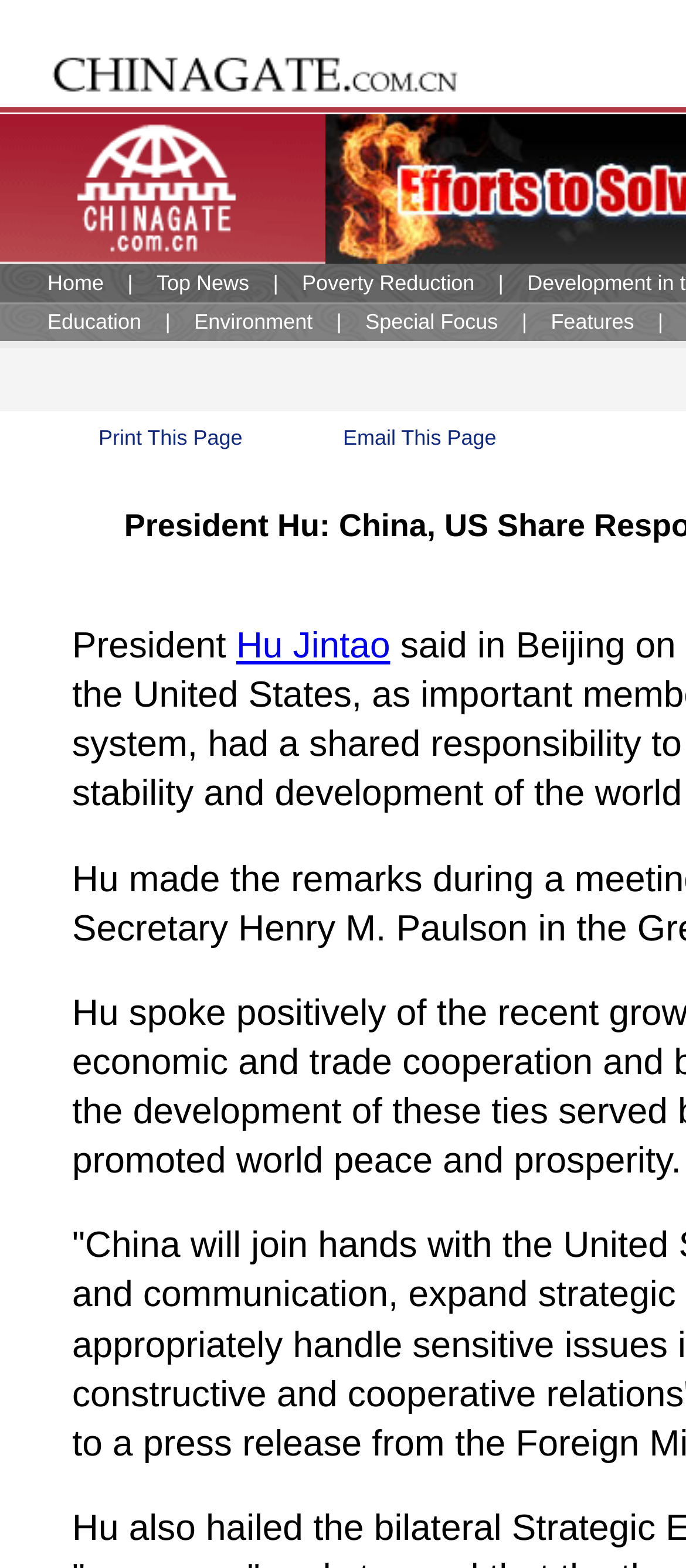Is the link 'Hu Jintao' a navigation link?
Provide a detailed answer to the question using information from the image.

The link 'Hu Jintao' has a bounding box coordinate of [0.344, 0.399, 0.569, 0.425], which places it in a separate section of the page. Its text content and position suggest that it is likely a reference or a mention of a person, rather than a navigation link.